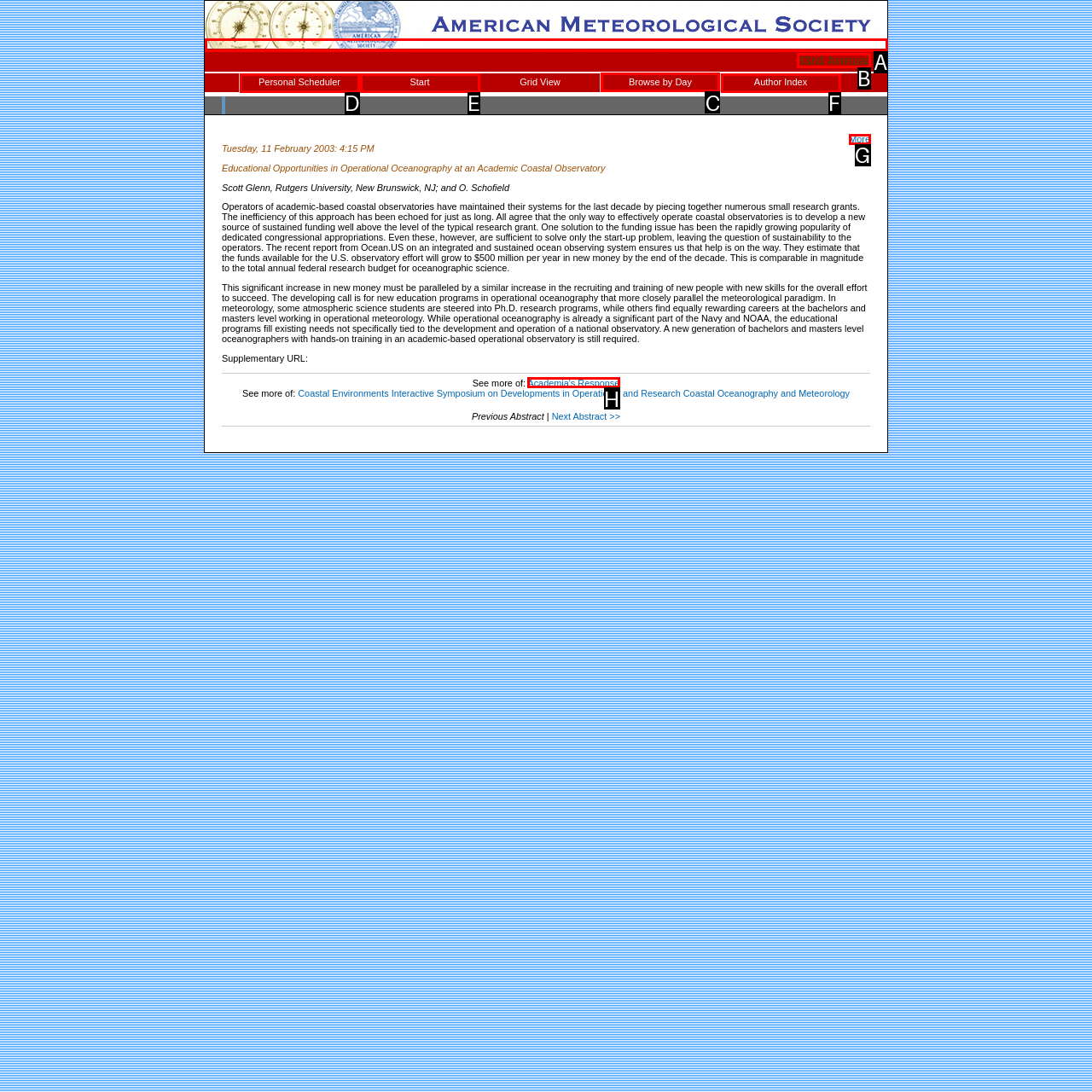Choose the UI element to click on to achieve this task: Browse by day. Reply with the letter representing the selected element.

C